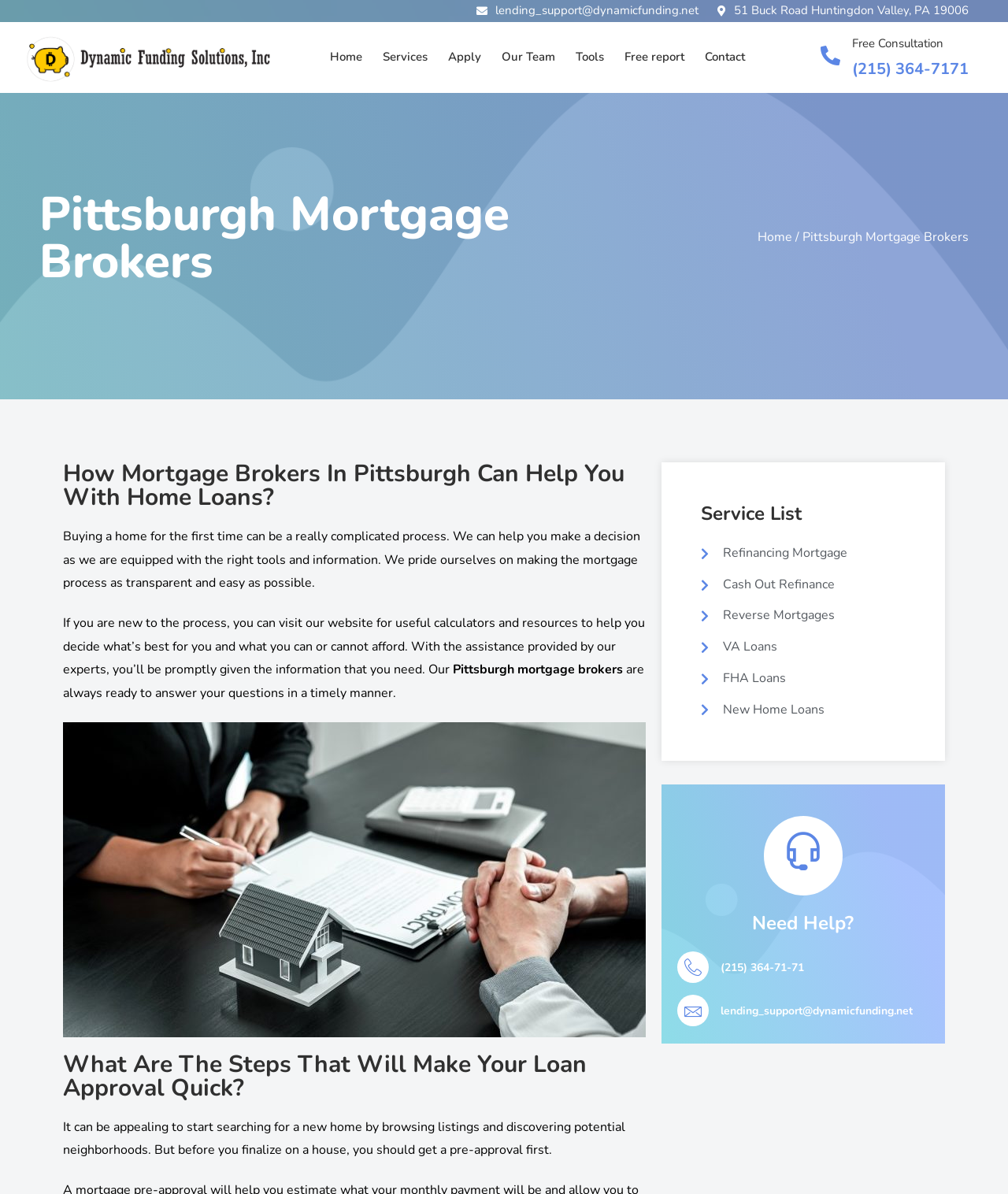Please identify the coordinates of the bounding box that should be clicked to fulfill this instruction: "Learn about refinancing mortgage".

[0.695, 0.454, 0.898, 0.473]